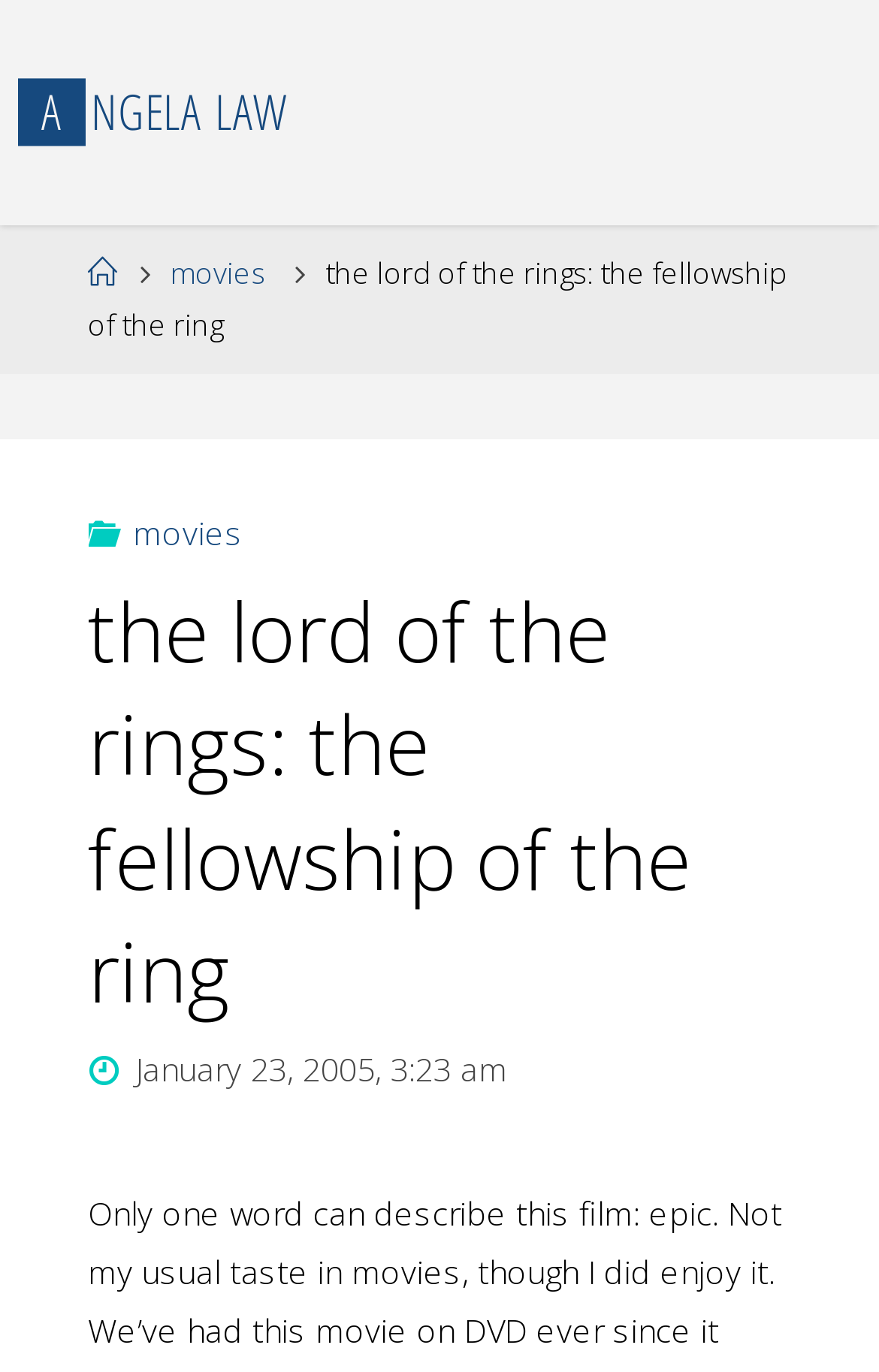Please extract the title of the webpage.

the lord of the rings: the fellowship of the ring